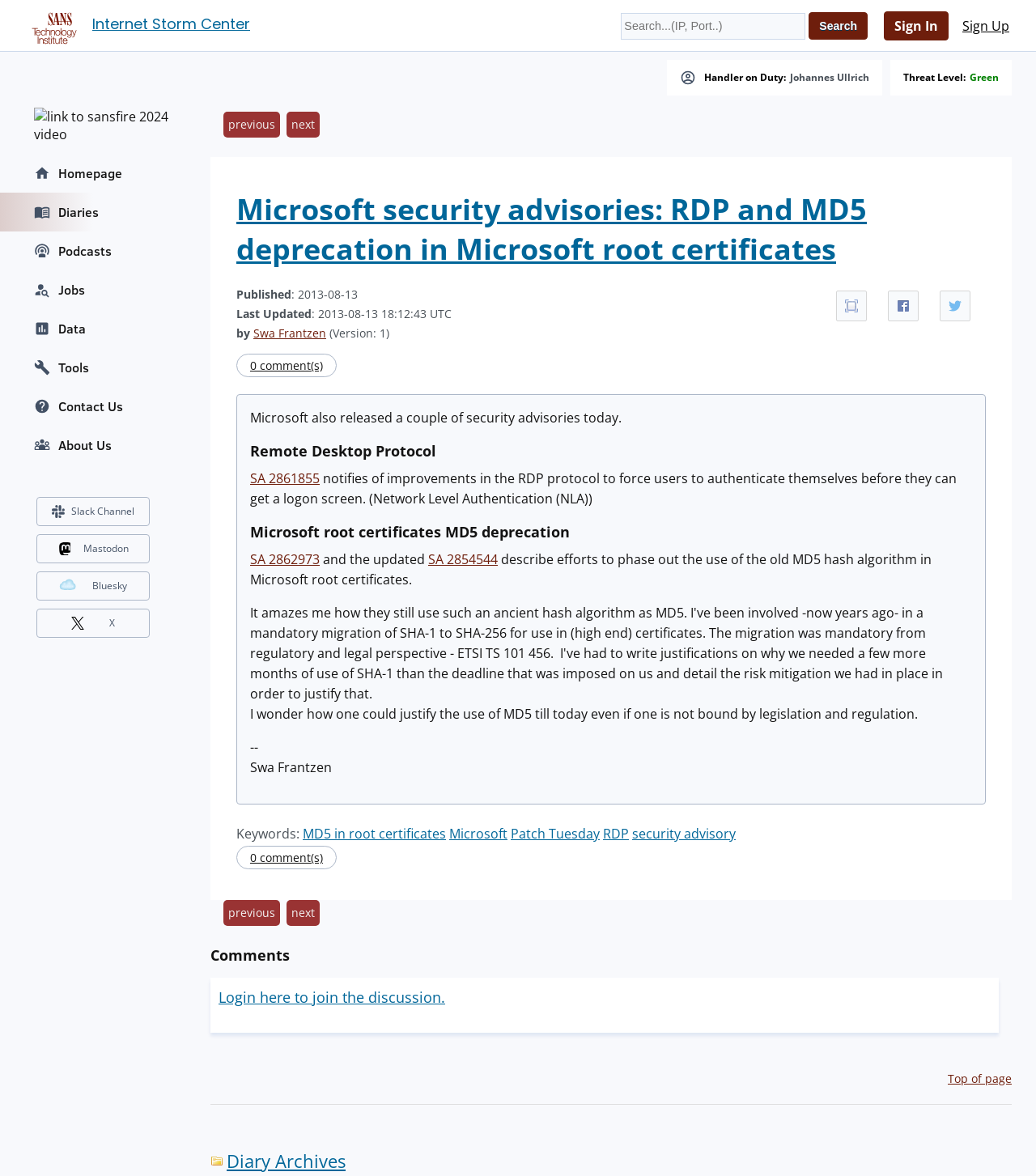Please specify the bounding box coordinates of the region to click in order to perform the following instruction: "Sign In".

[0.853, 0.009, 0.916, 0.035]